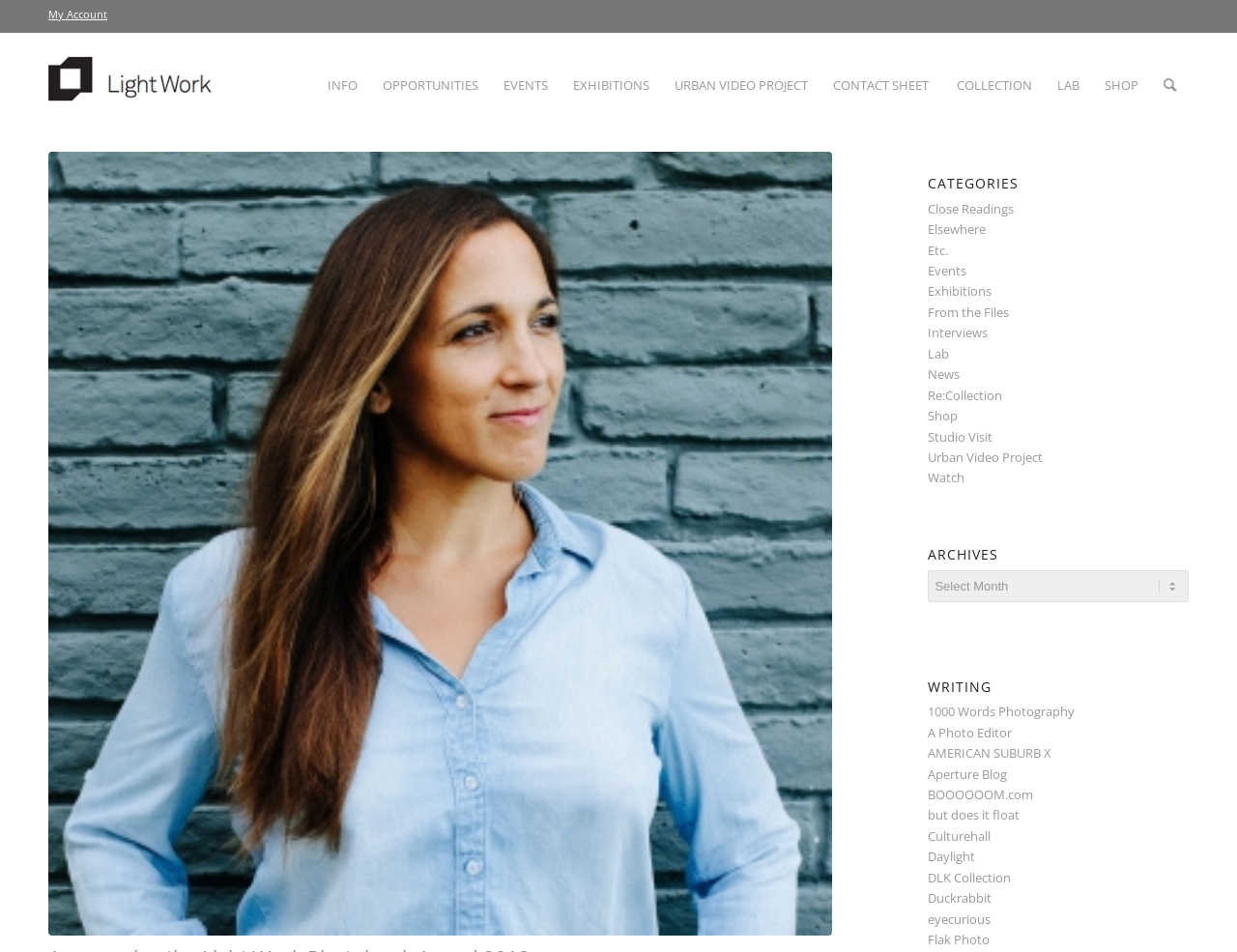How many menu items are available in the top navigation bar?
Look at the screenshot and give a one-word or phrase answer.

11